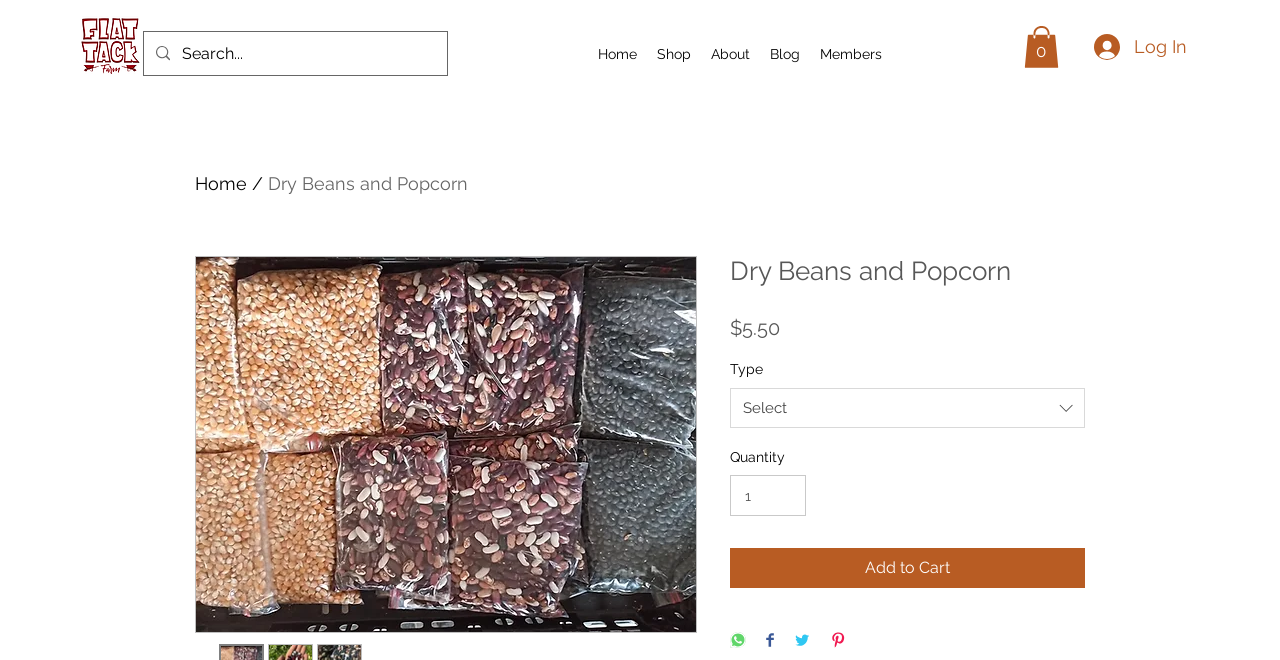Find the bounding box coordinates for the HTML element described in this sentence: "input value="1" aria-label="Quantity" value="1"". Provide the coordinates as four float numbers between 0 and 1, in the format [left, top, right, bottom].

[0.57, 0.72, 0.63, 0.782]